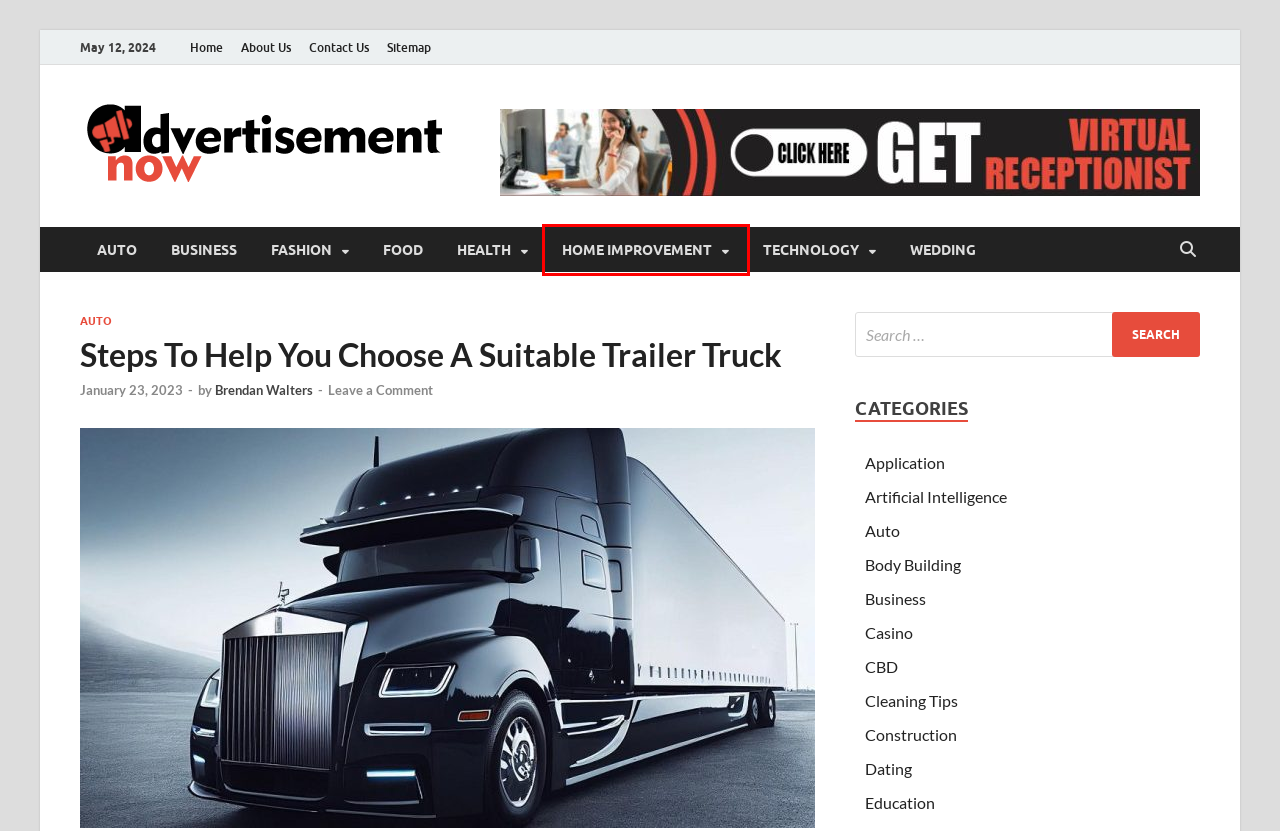You are given a screenshot of a webpage within which there is a red rectangle bounding box. Please choose the best webpage description that matches the new webpage after clicking the selected element in the bounding box. Here are the options:
A. Wedding Archives - Advertisement Now
B. Advertisement Now - Advertisement & General Blog
C. Food Archives - Advertisement Now
D. Home Improvement Archives - Advertisement Now
E. Business Archives - Advertisement Now
F. Casino Archives - Advertisement Now
G. Sitemap - Advertisement Now
H. Contact Us - - Advertisement Now

D